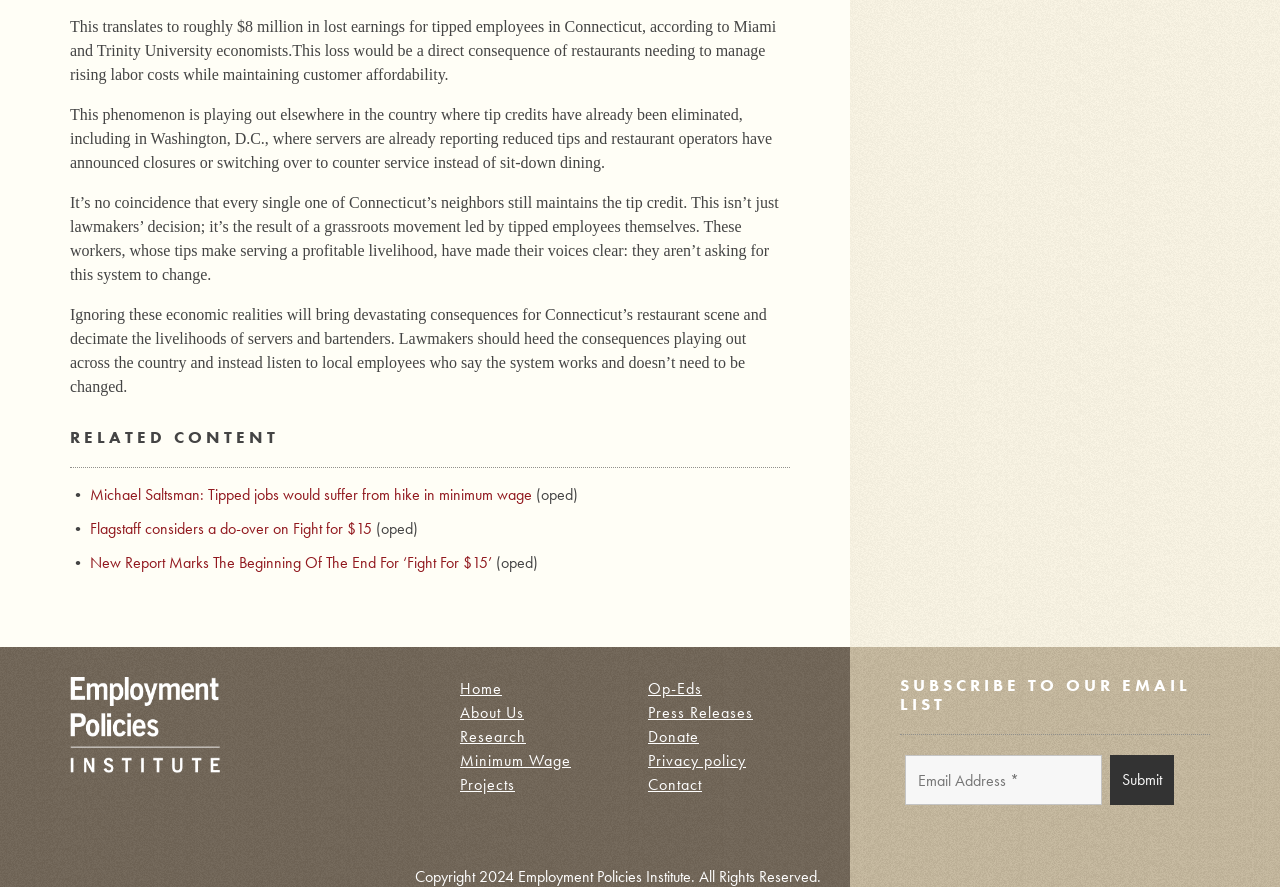What type of organization is the Employment Policies Institute?
Refer to the screenshot and answer in one word or phrase.

Research organization